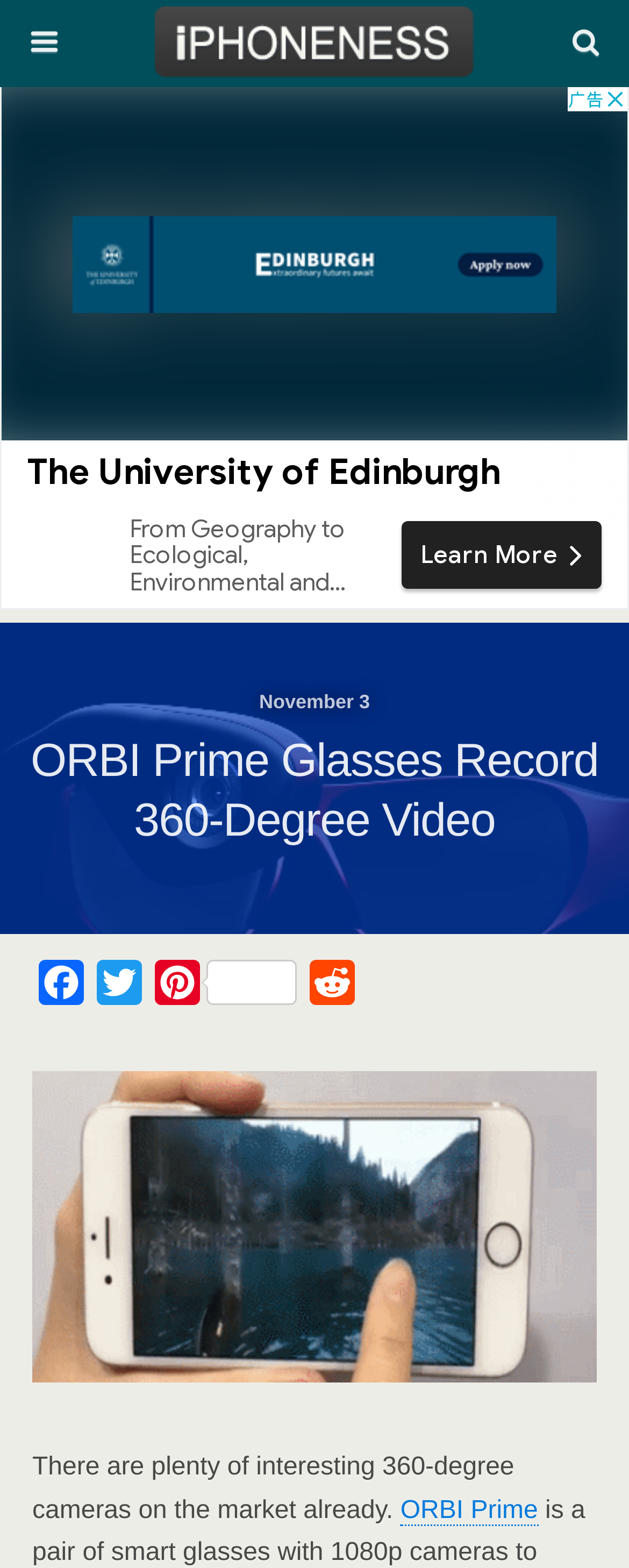Pinpoint the bounding box coordinates of the area that should be clicked to complete the following instruction: "Visit Facebook". The coordinates must be given as four float numbers between 0 and 1, i.e., [left, top, right, bottom].

[0.051, 0.612, 0.144, 0.651]